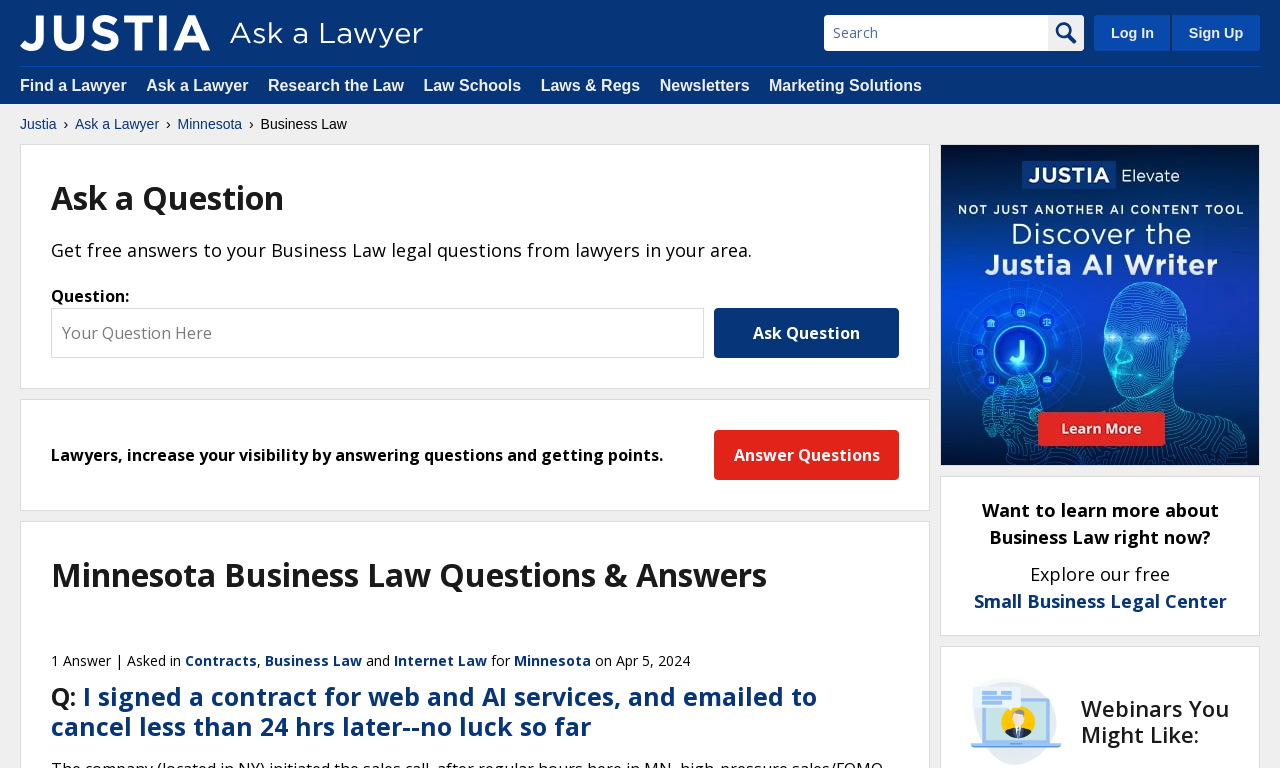Reply to the question with a single word or phrase:
How can lawyers increase their visibility on this webpage?

By answering questions